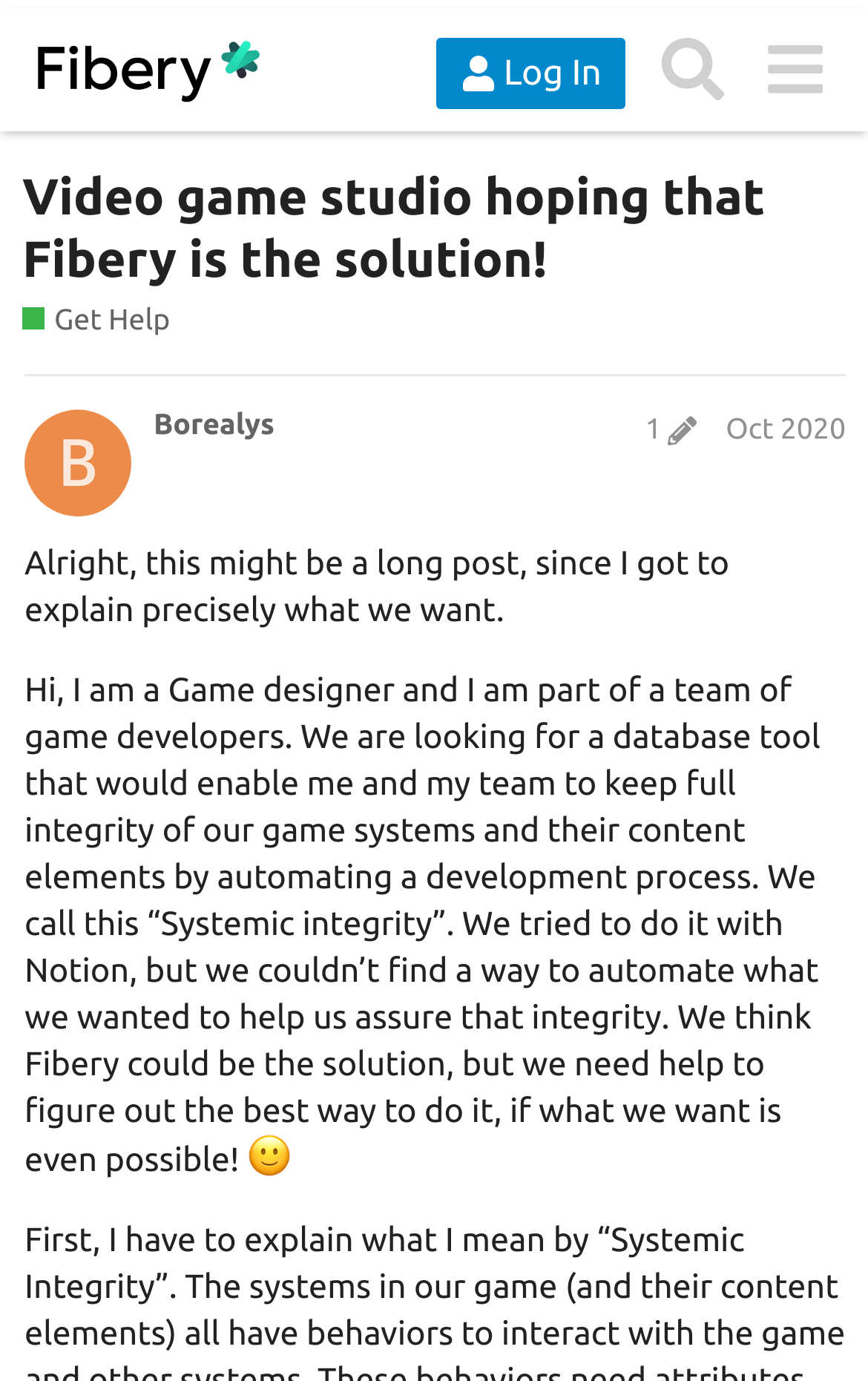Extract the bounding box coordinates for the UI element described as: "Final Thoughts.".

None